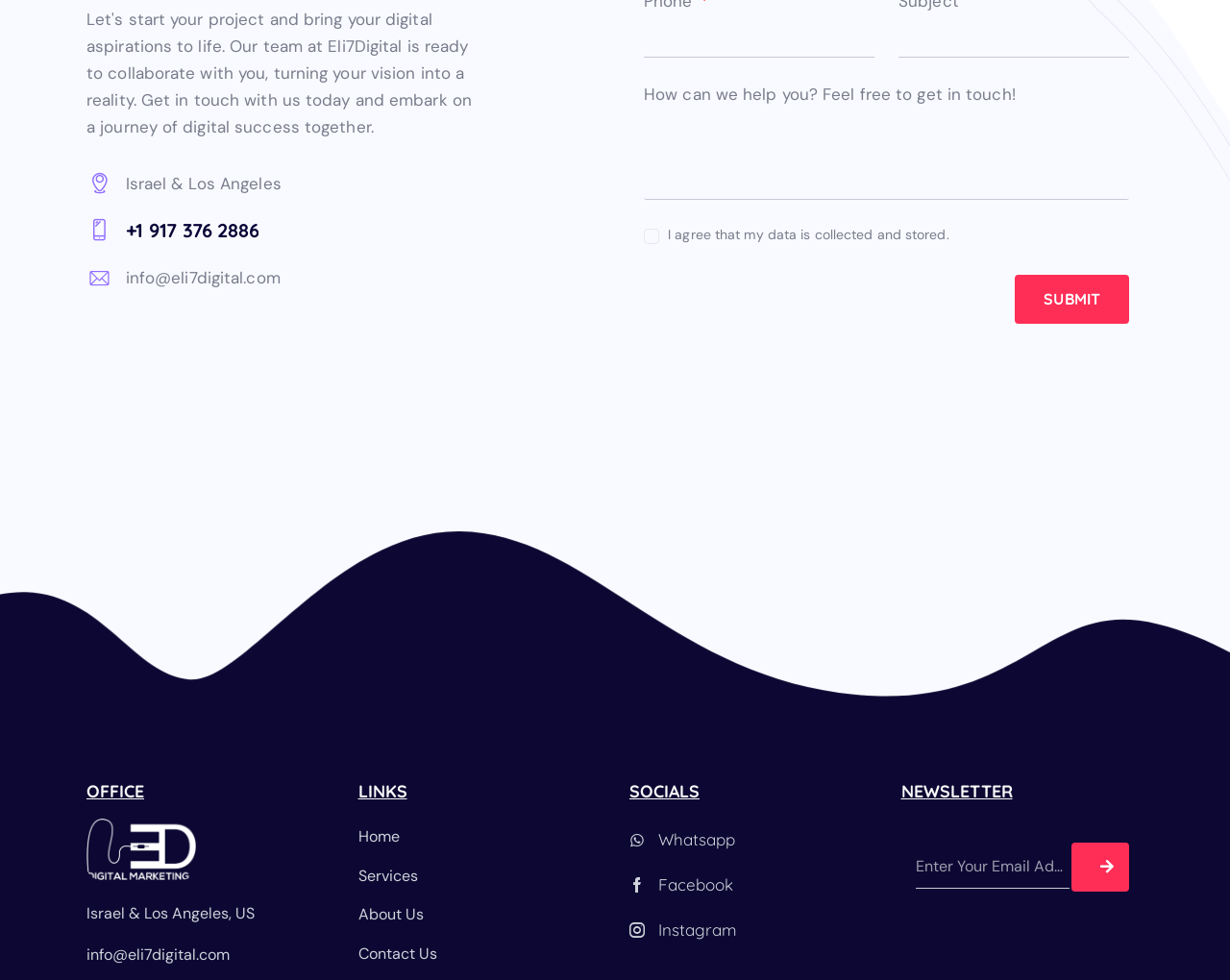Please find the bounding box coordinates of the element that must be clicked to perform the given instruction: "Go to the home page". The coordinates should be four float numbers from 0 to 1, i.e., [left, top, right, bottom].

[0.291, 0.841, 0.325, 0.867]